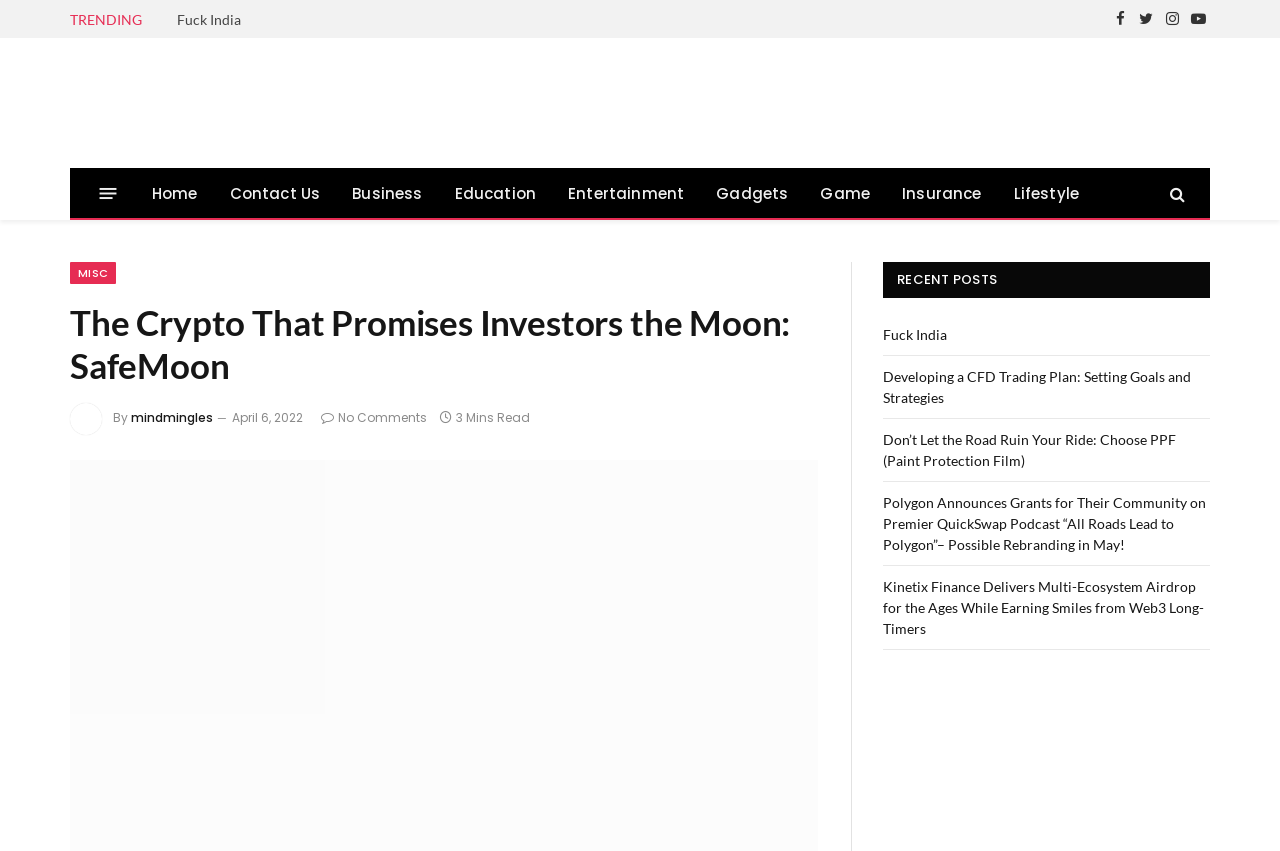Your task is to extract the text of the main heading from the webpage.

The Crypto That Promises Investors the Moon: SafeMoon